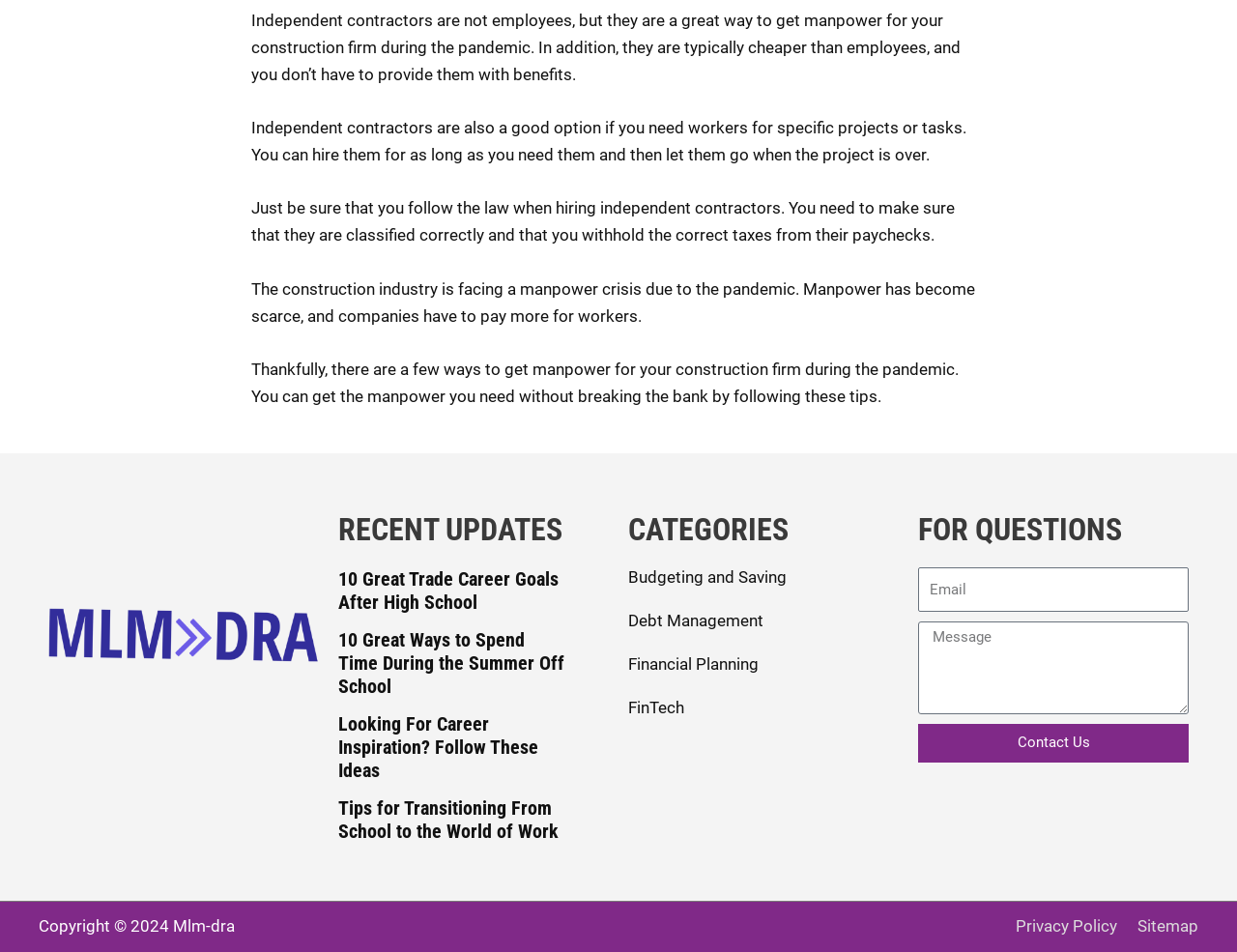Locate the bounding box coordinates of the clickable region necessary to complete the following instruction: "Click the 'Contact Us' button". Provide the coordinates in the format of four float numbers between 0 and 1, i.e., [left, top, right, bottom].

[0.742, 0.76, 0.961, 0.801]